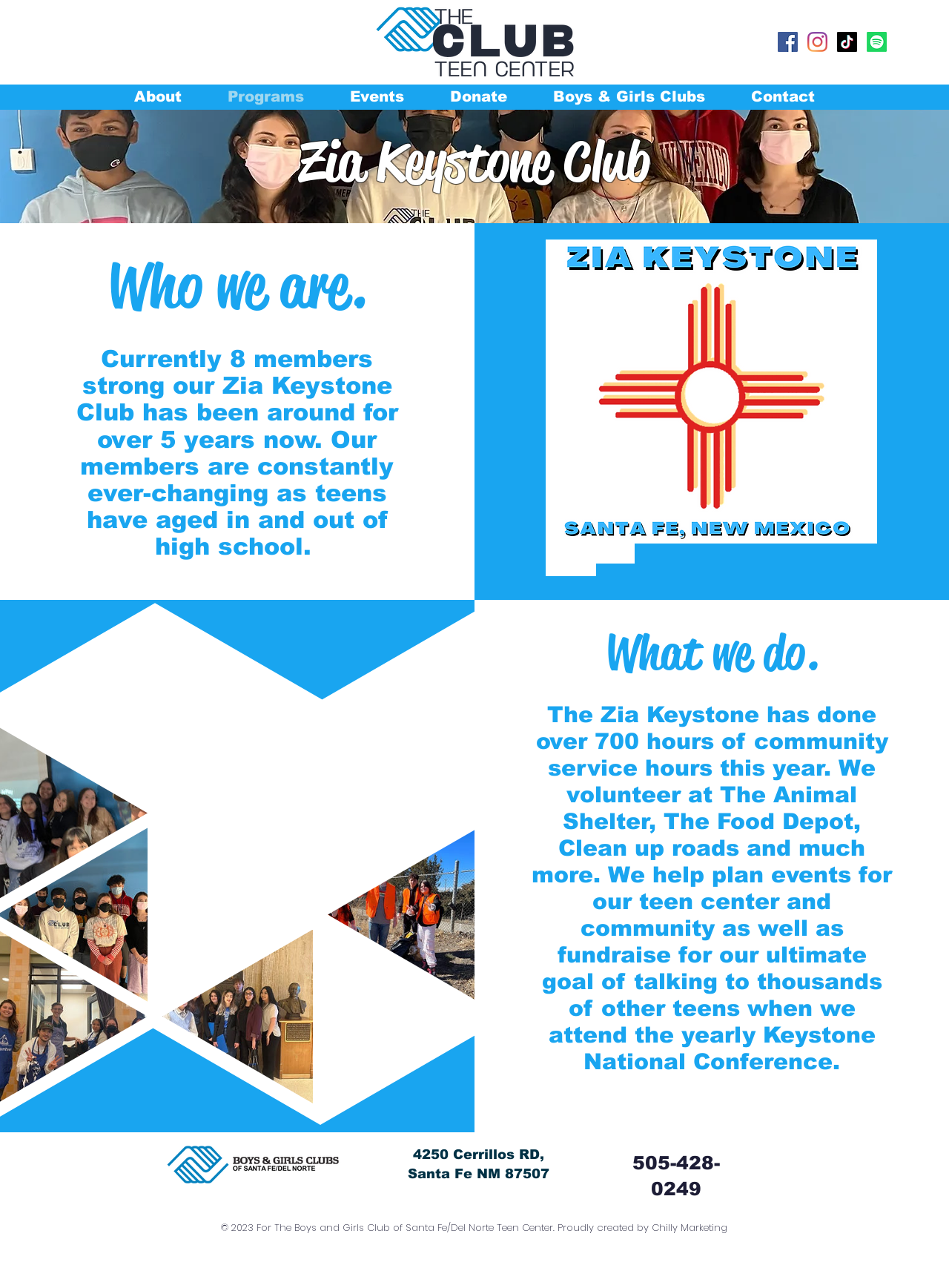Locate the bounding box coordinates of the clickable area to execute the instruction: "Contact the Santa Fe Teen Center". Provide the coordinates as four float numbers between 0 and 1, represented as [left, top, right, bottom].

[0.767, 0.066, 0.883, 0.085]